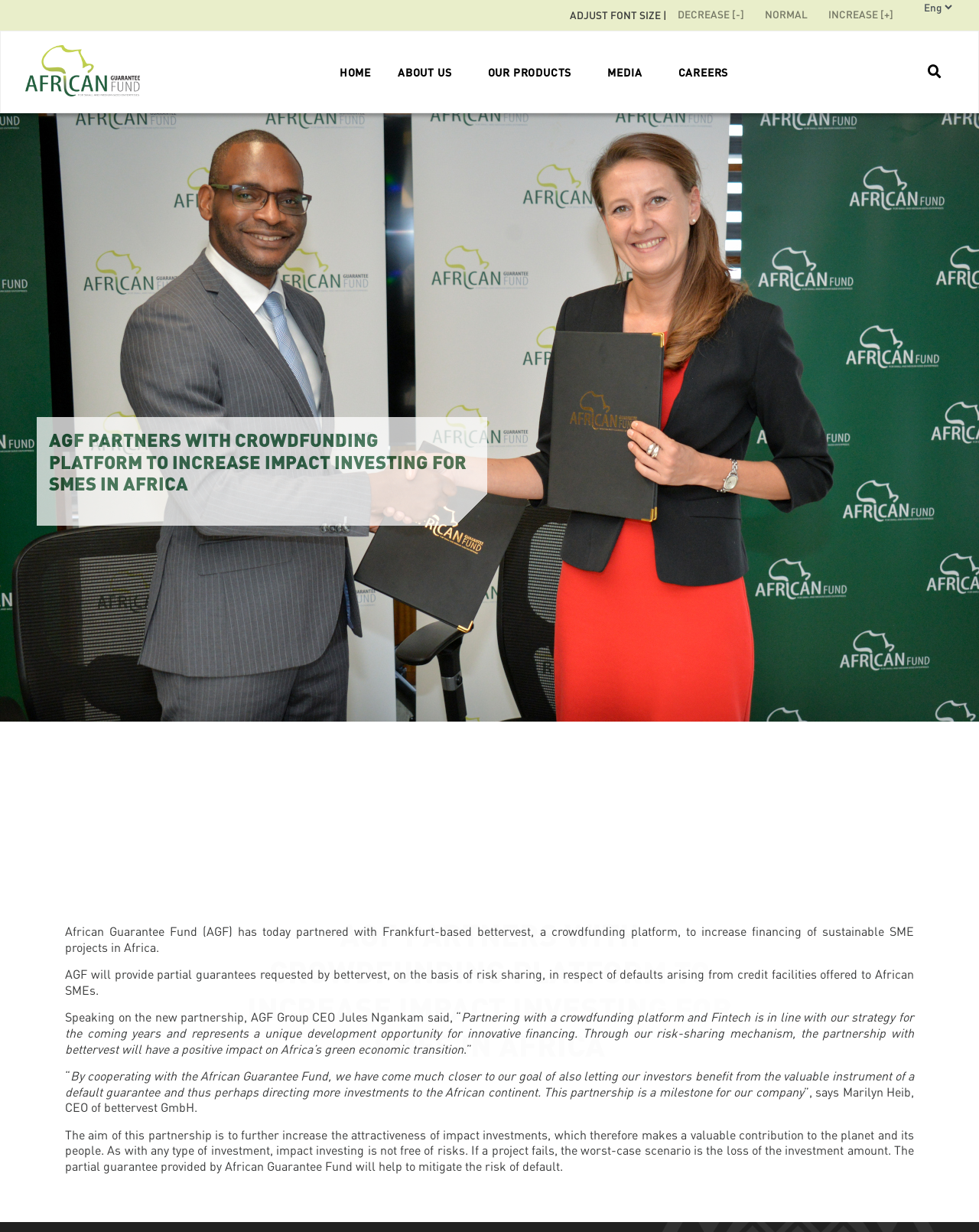Who is the CEO of bettervest GmbH?
Please use the image to provide a one-word or short phrase answer.

Marilyn Heib